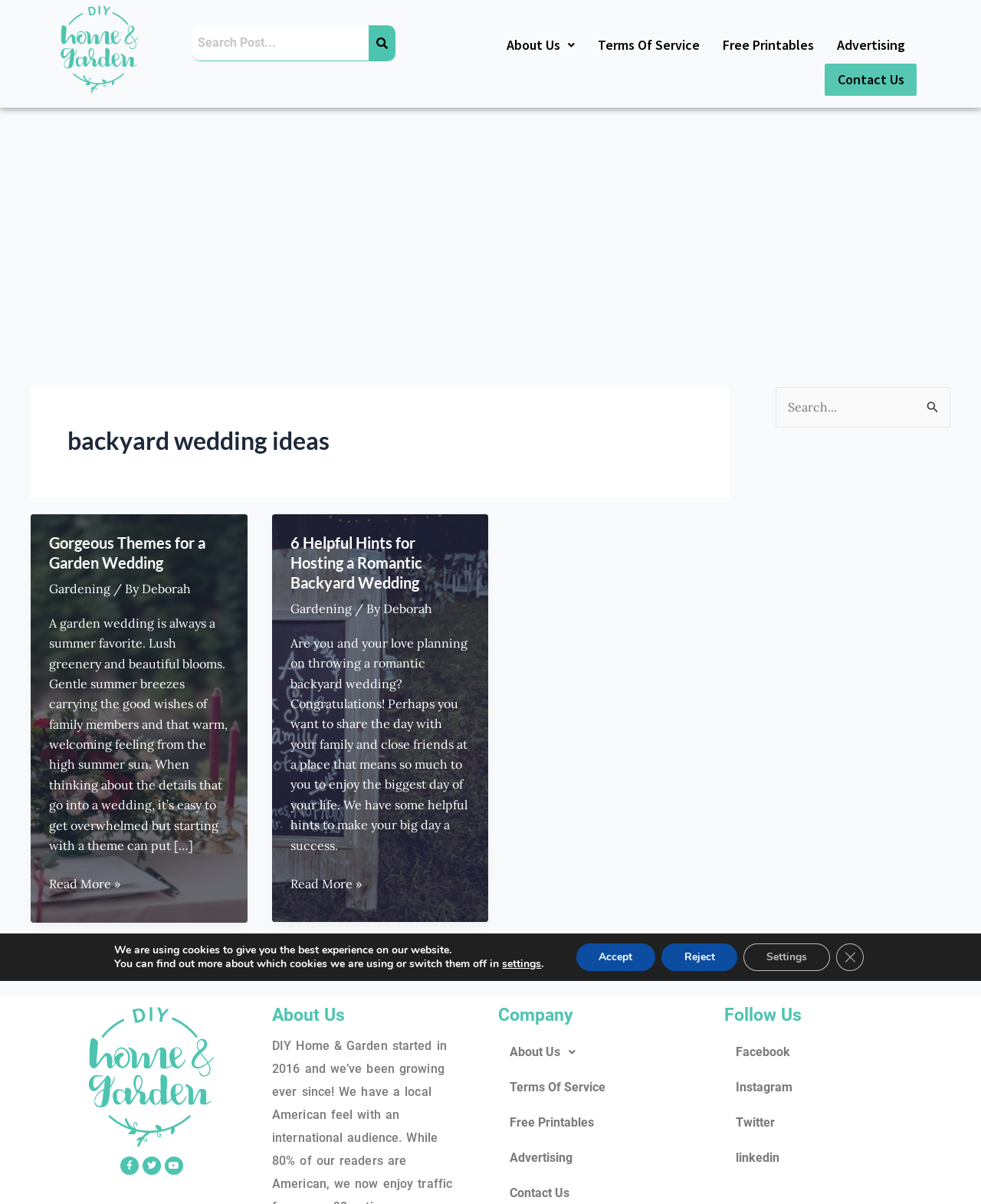Determine the bounding box coordinates for the HTML element described here: "Terms Of Service".

[0.508, 0.855, 0.723, 0.884]